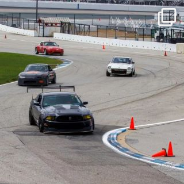What is the purpose of the brightly colored cones?
Using the picture, provide a one-word or short phrase answer.

marking the racing line